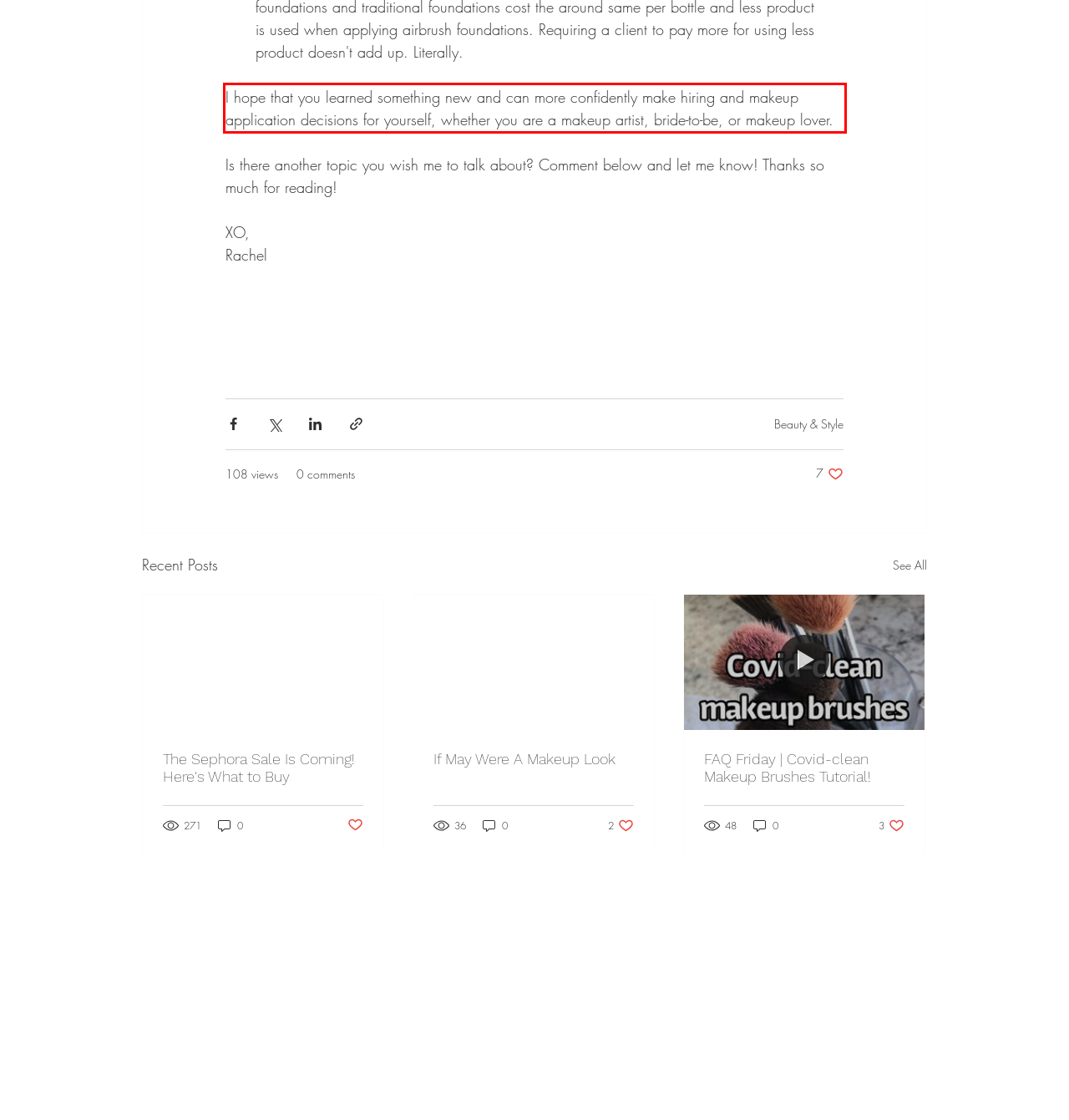Please identify and extract the text content from the UI element encased in a red bounding box on the provided webpage screenshot.

I hope that you learned something new and can more confidently make hiring and makeup application decisions for yourself, whether you are a makeup artist, bride-to-be, or makeup lover.